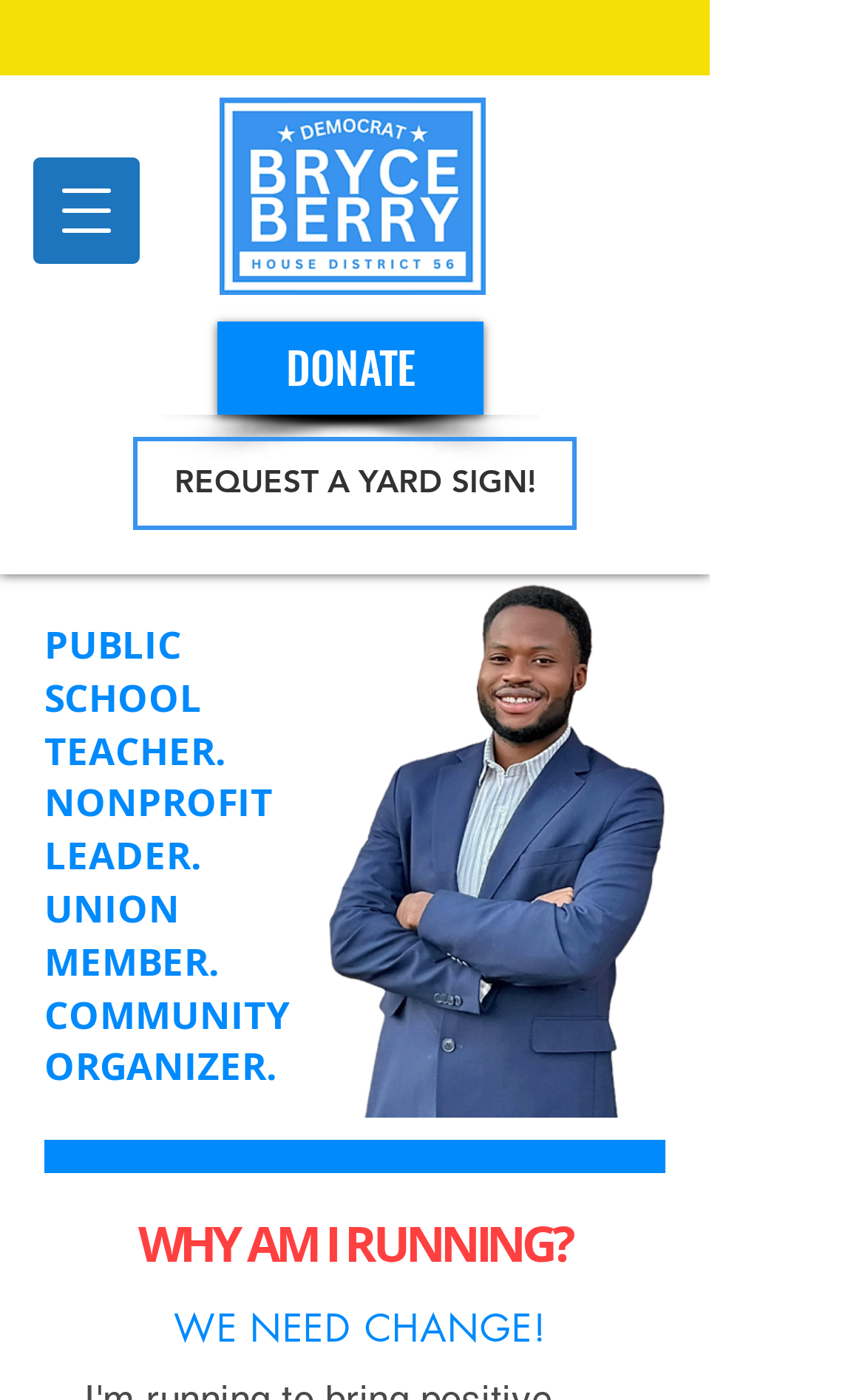Give a short answer to this question using one word or a phrase:
What is the theme of the webpage?

Political campaign